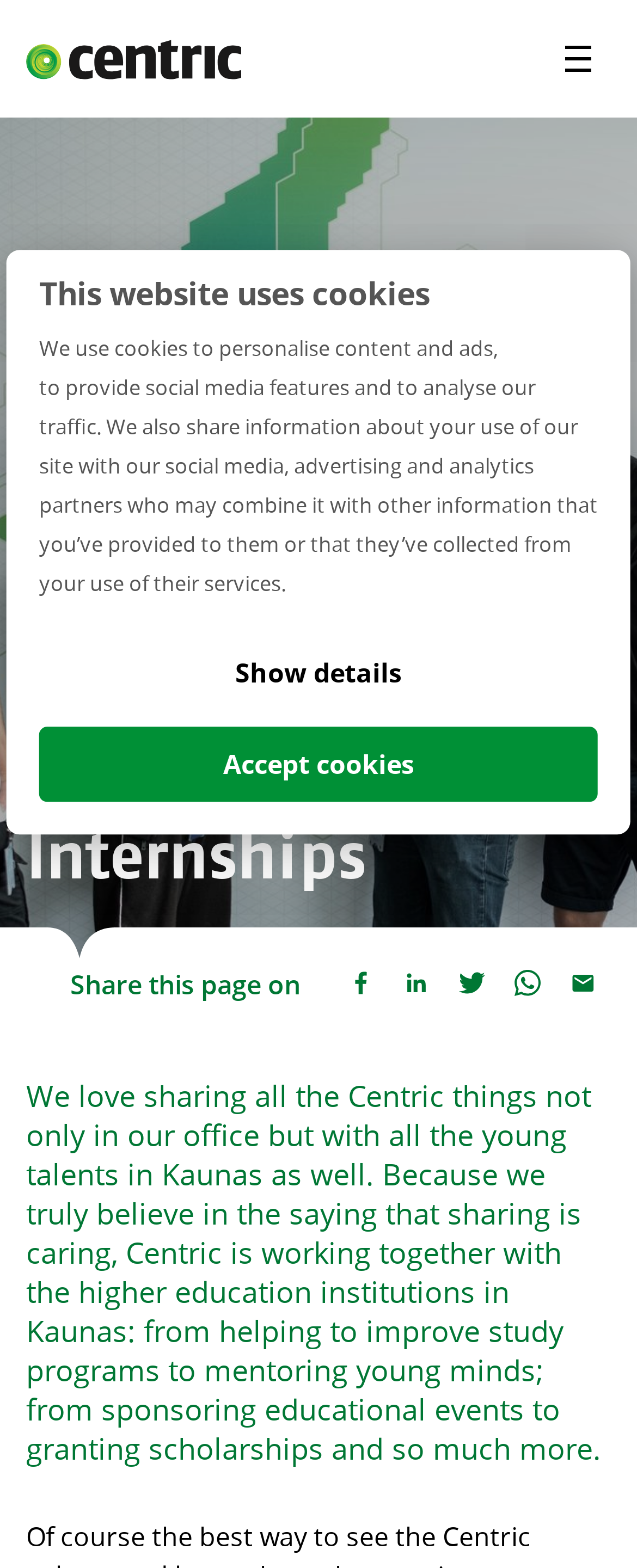Using the information in the image, give a detailed answer to the following question: How many social media links are there?

I found the social media links at the bottom of the page, which are 'Facebook', 'LinkedIn', 'Twitter', 'WhatsApp', and 'E-mail'. There are 5 social media links in total.